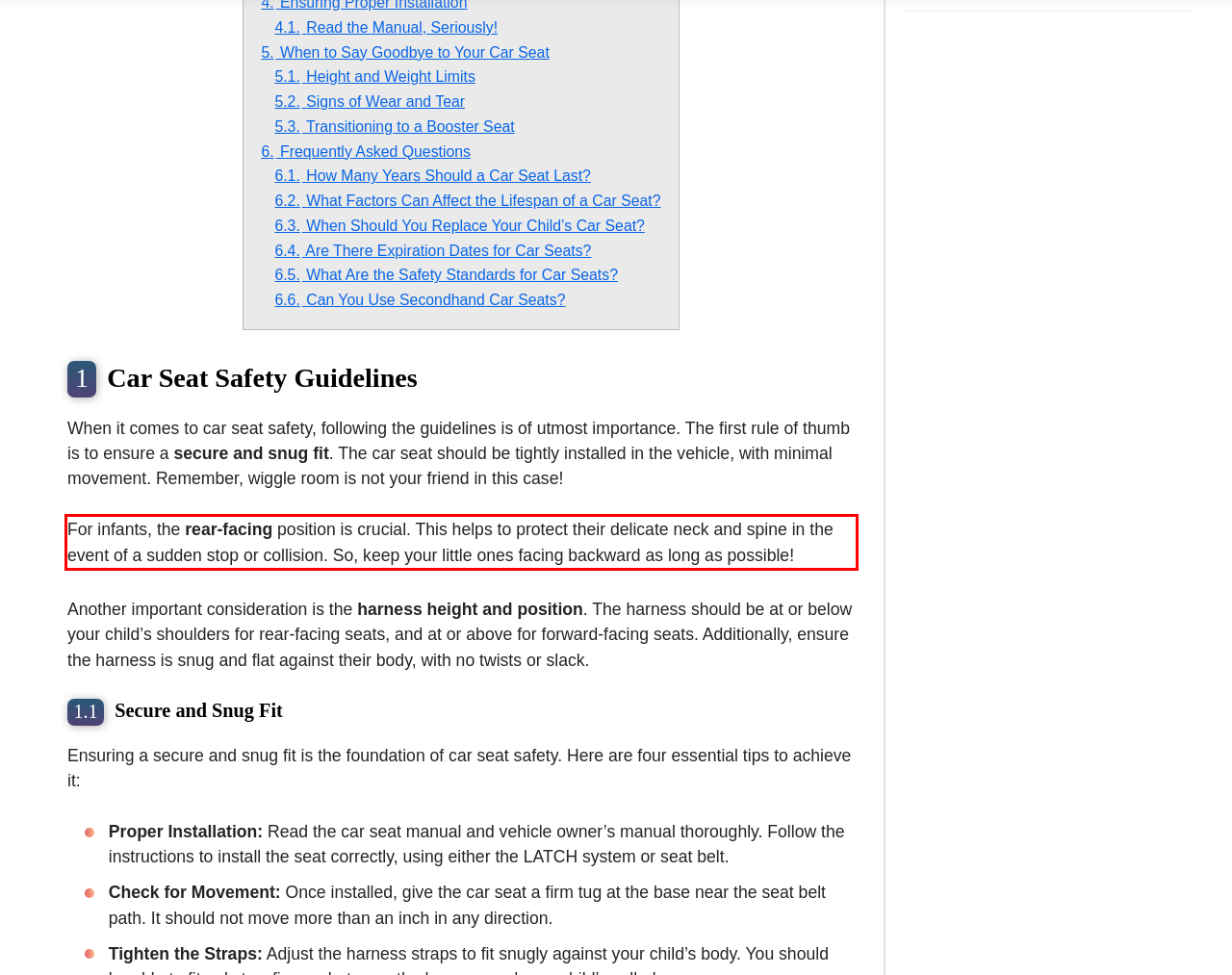Given a webpage screenshot, locate the red bounding box and extract the text content found inside it.

For infants, the rear-facing position is crucial. This helps to protect their delicate neck and spine in the event of a sudden stop or collision. So, keep your little ones facing backward as long as possible!